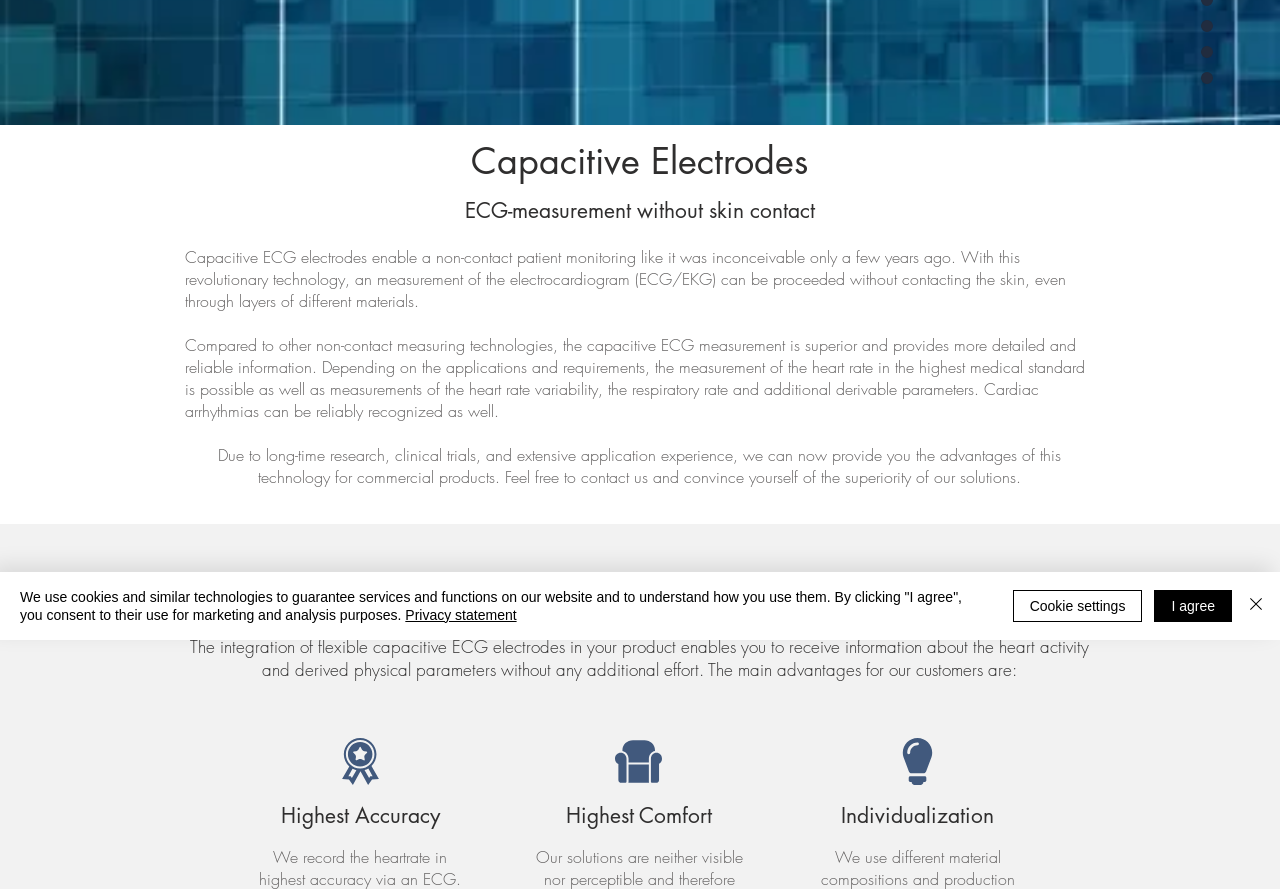Find the bounding box coordinates for the HTML element specified by: "store at wieler dot com".

None